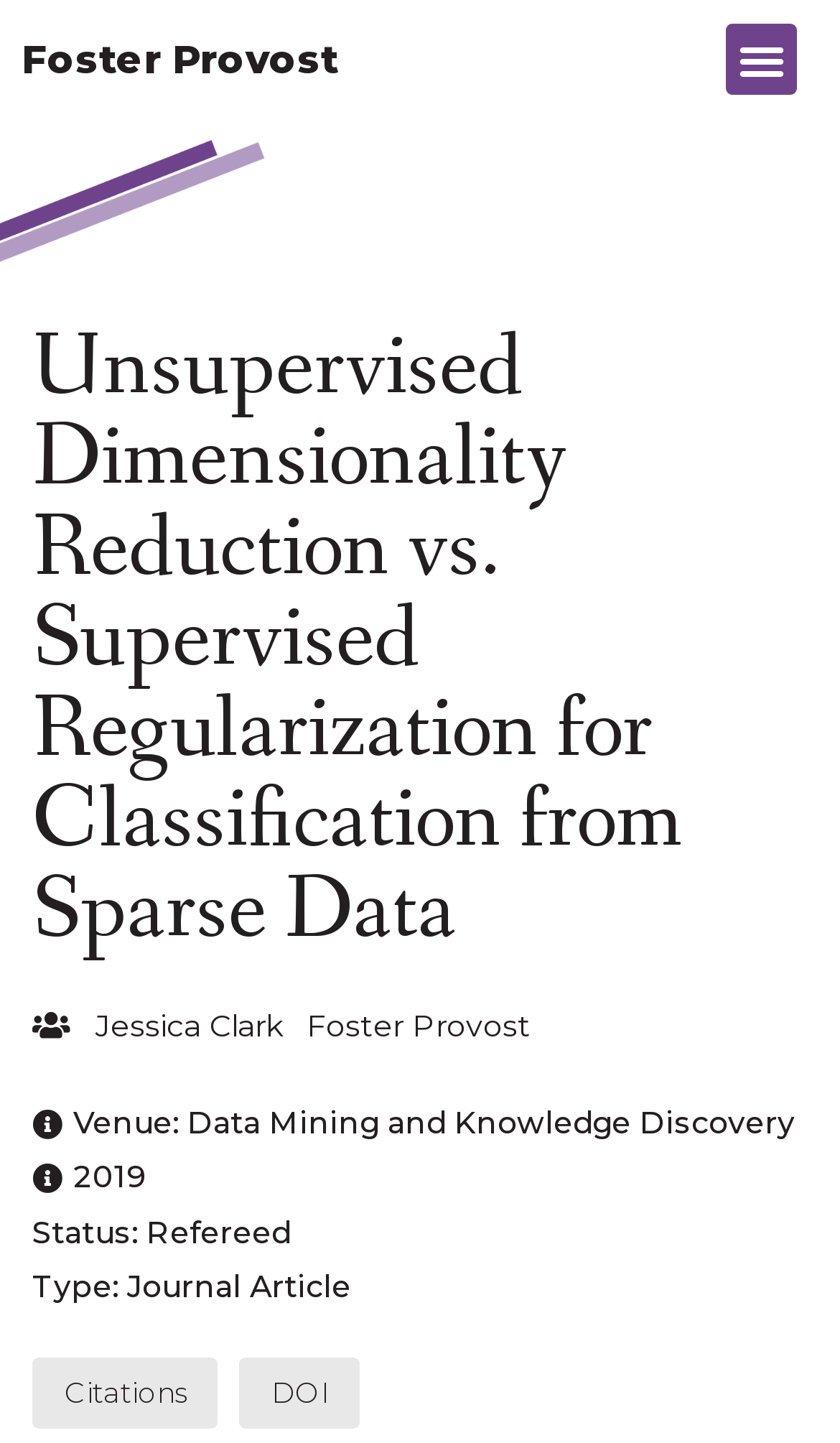Describe the entire webpage, focusing on both content and design.

The webpage appears to be an academic paper or article page. At the top, there is a heading with the title "Foster Provost" and a link with the same text. To the right of this heading, there is a button labeled "Menu Toggle". 

Below the title, there is a larger heading that spans almost the entire width of the page, which reads "Unsupervised Dimensionality Reduction vs. Supervised Regularization for Classification from Sparse Data". 

Further down, there are two lines of text, with "Jessica Clark" and "Foster Provost" on the same line, and "Venue: Data Mining and Knowledge Discovery" on the line below. The text "2019" is positioned to the right of the venue information. 

Below this, there are three lines of text, each describing the status of the article: "Status: Refereed", "Type: Journal Article", and "Venue: Data Mining and Knowledge Discovery" again. 

At the very bottom of the page, there are two links, "Citations" and "DOI", positioned side by side.